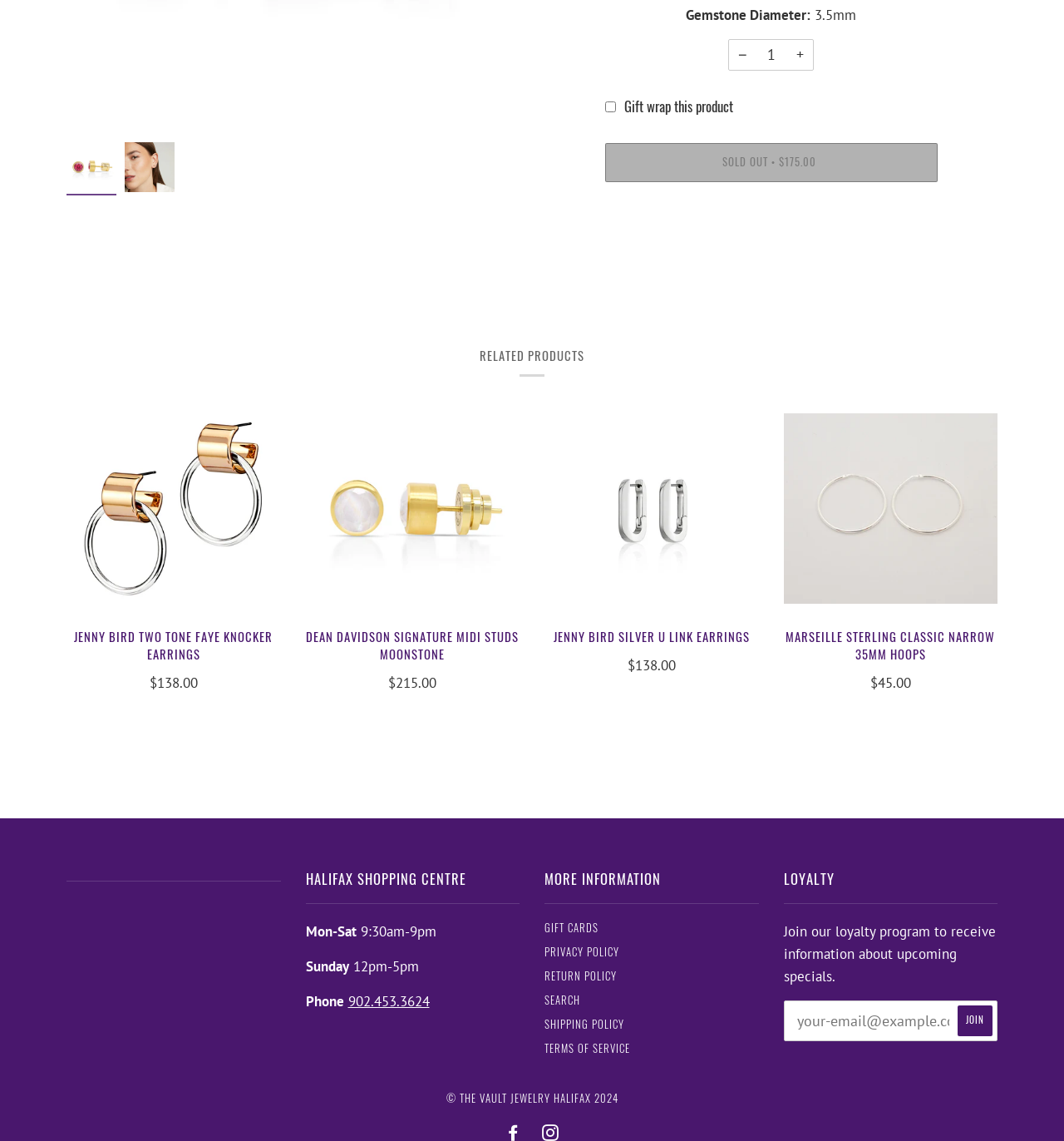Locate the UI element that matches the description Linkedin in the webpage screenshot. Return the bounding box coordinates in the format (top-left x, top-left y, bottom-right x, bottom-right y), with values ranging from 0 to 1.

None